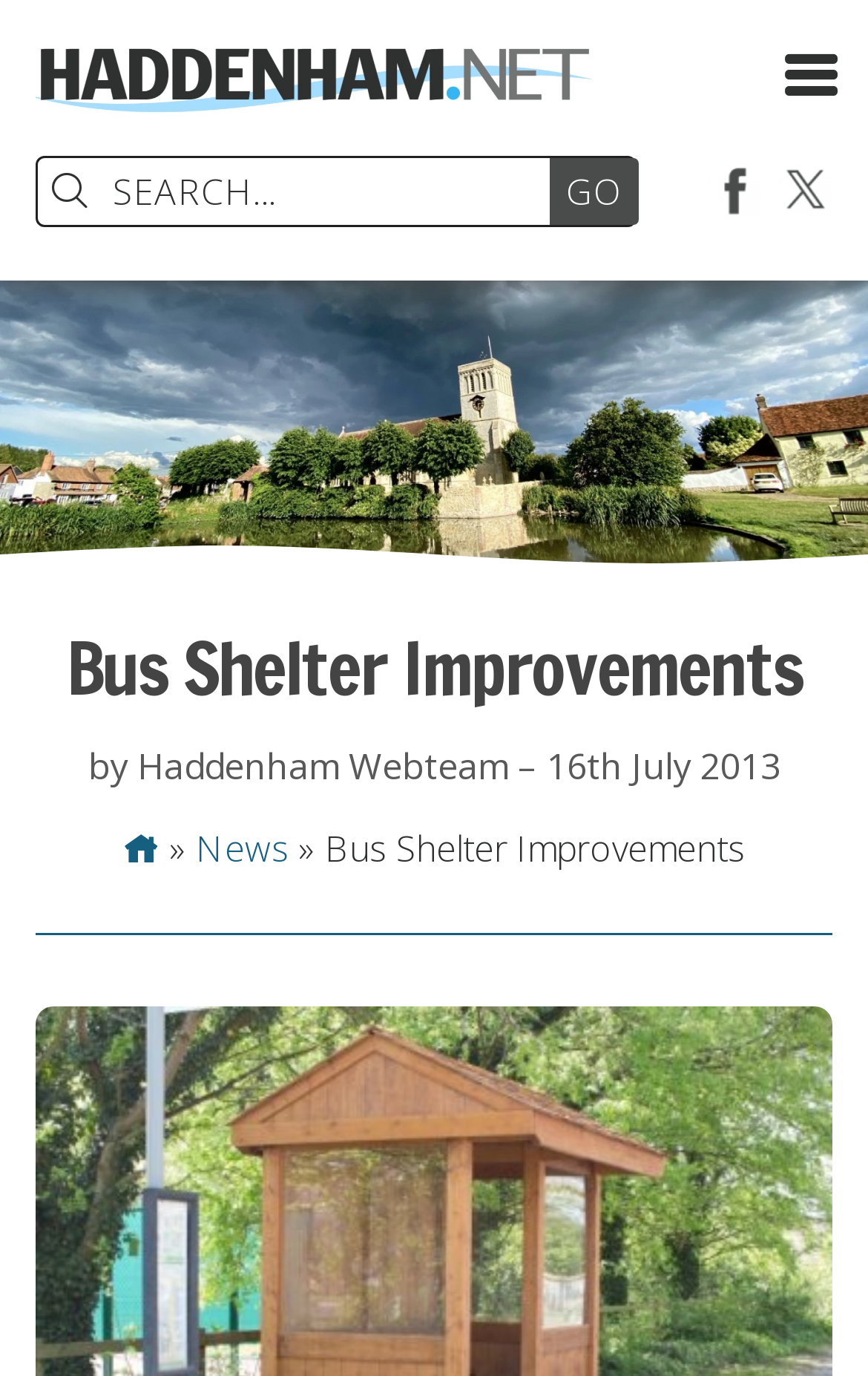Find the bounding box coordinates for the UI element that matches this description: "News".

[0.226, 0.598, 0.333, 0.634]